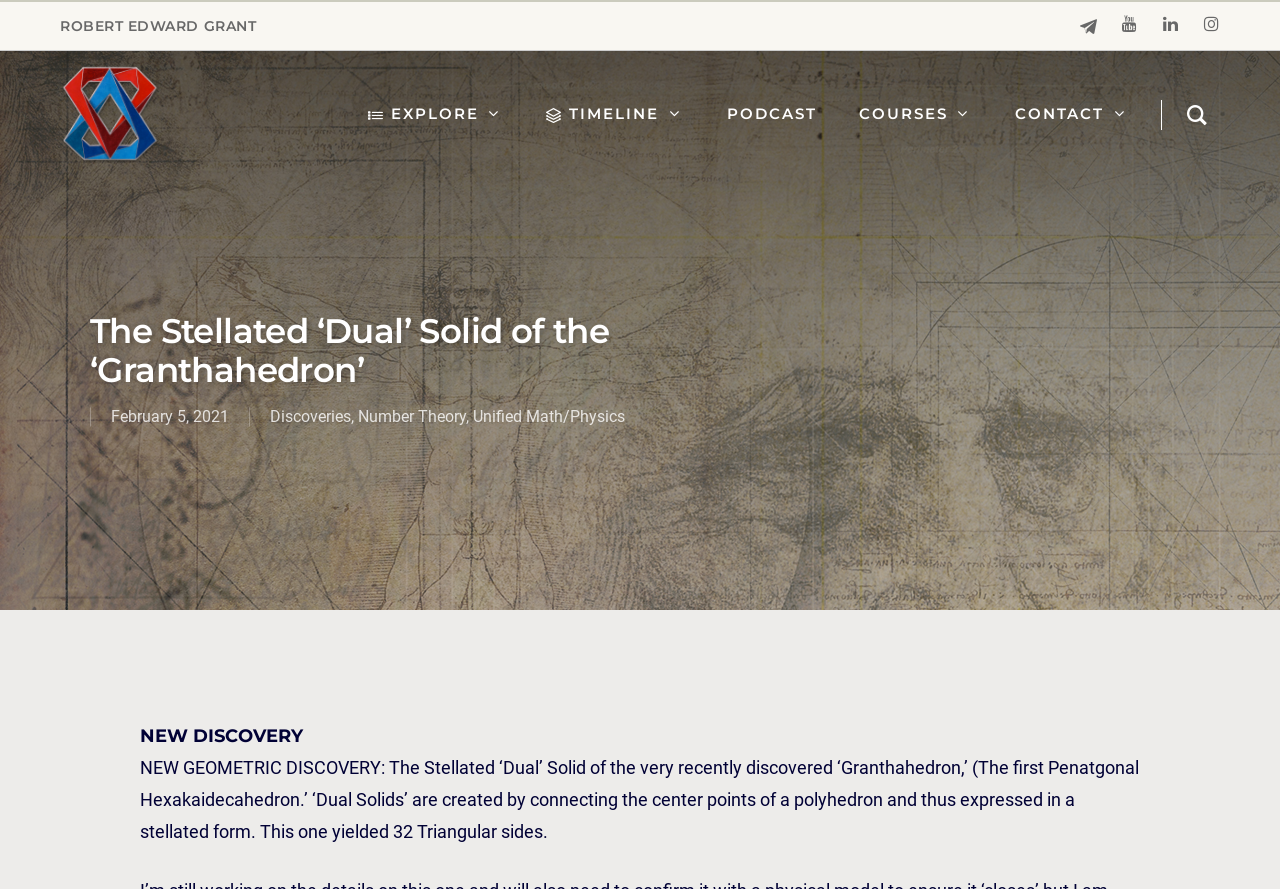Please find and generate the text of the main header of the webpage.

The Stellated ‘Dual’ Solid of the ‘Granthahedron’